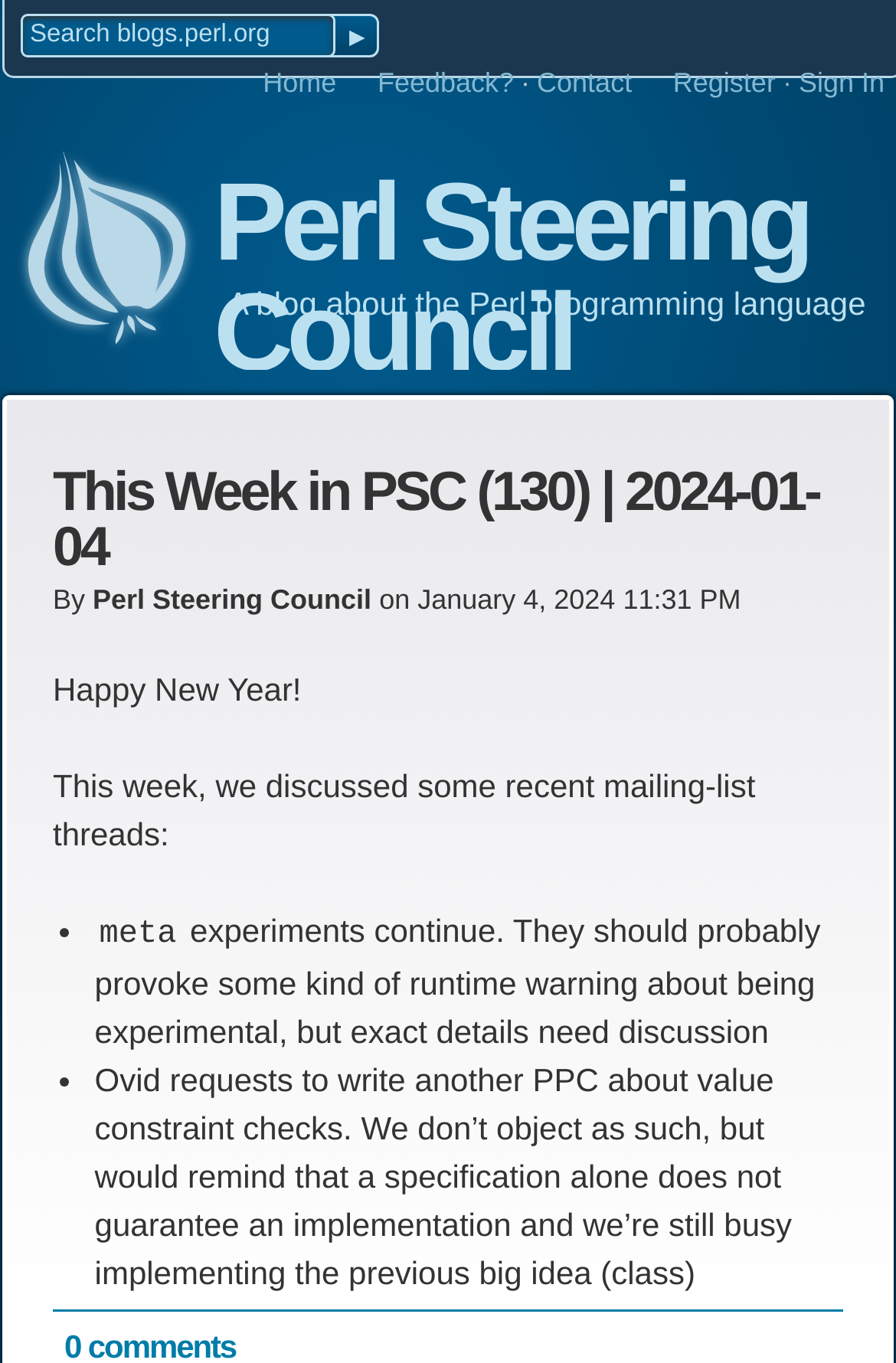Pinpoint the bounding box coordinates of the clickable area needed to execute the instruction: "Read the blog post". The coordinates should be specified as four float numbers between 0 and 1, i.e., [left, top, right, bottom].

None